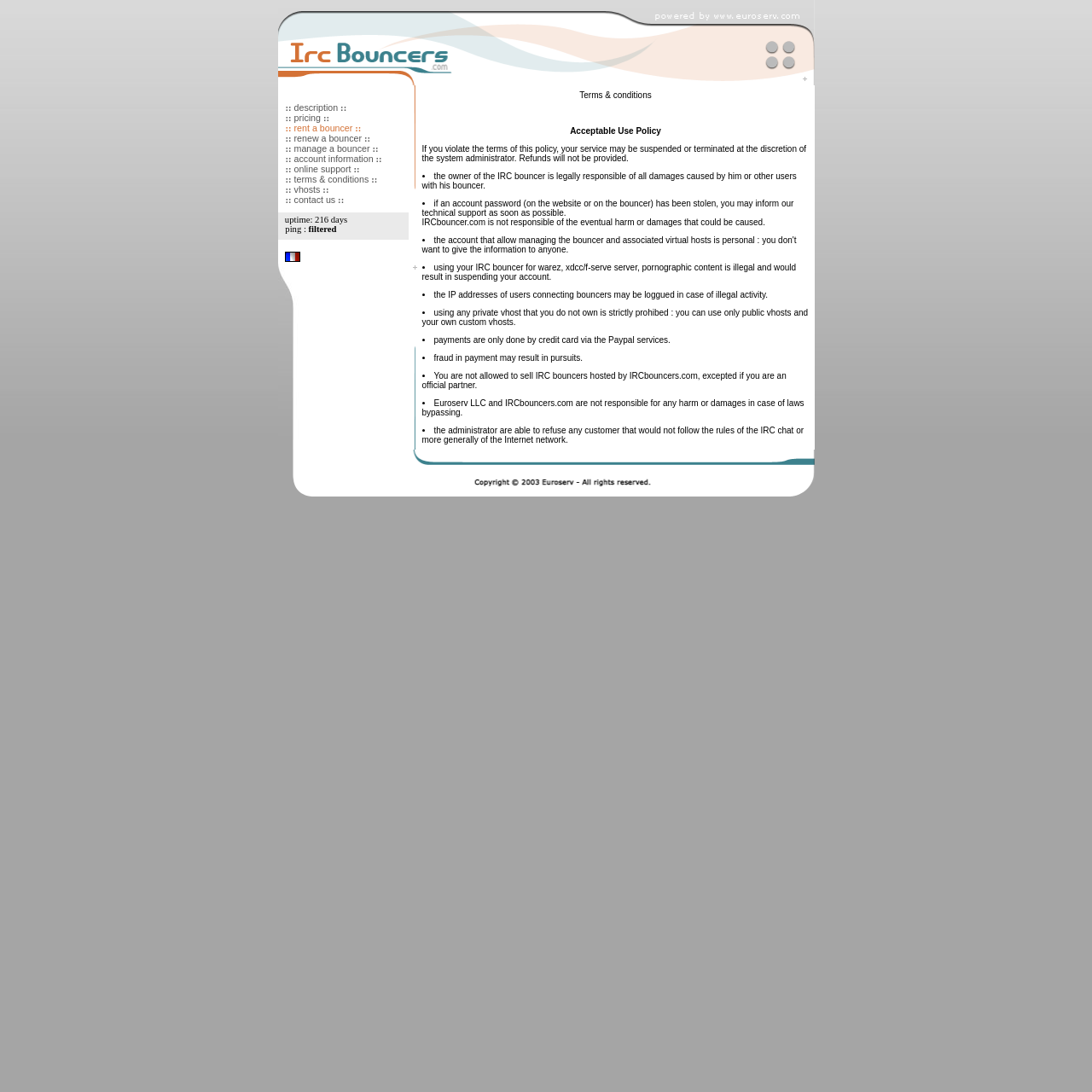Identify the bounding box coordinates for the UI element described as: ":: online support ::".

[0.261, 0.15, 0.329, 0.159]